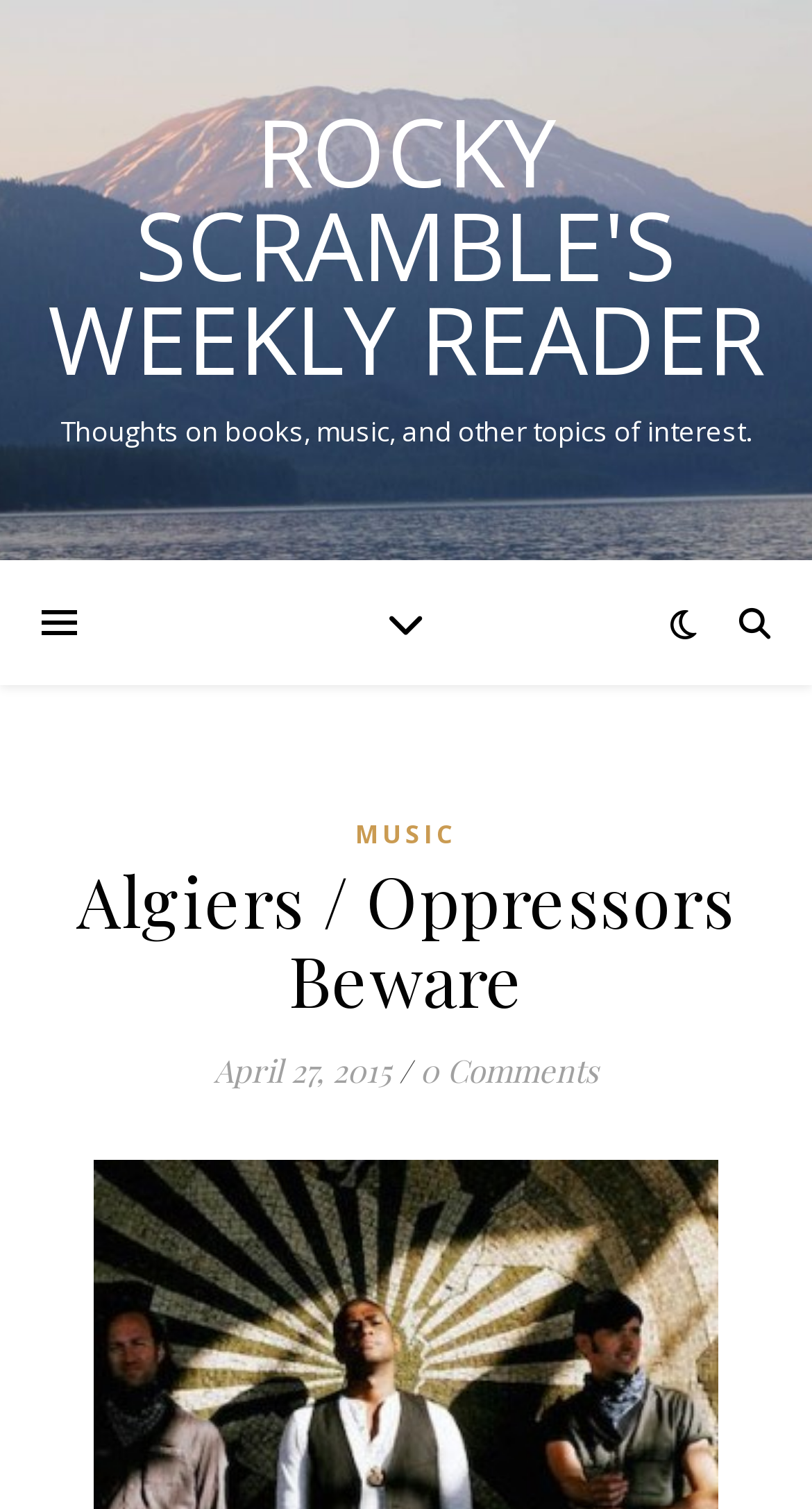Predict the bounding box of the UI element based on this description: "Rocky Scramble's Weekly Reader".

[0.0, 0.069, 1.0, 0.255]